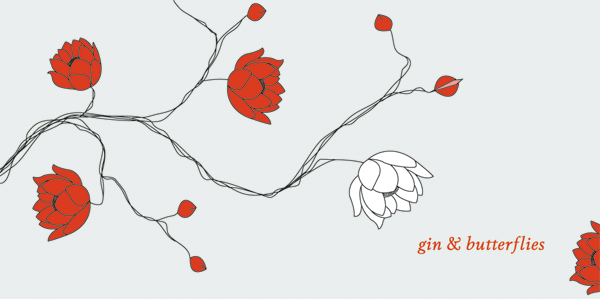What type of flowers are depicted?
Analyze the screenshot and provide a detailed answer to the question.

The image features a delicate arrangement of stylized flowers, which are vibrant red blooms and a soft white flower, all interconnected by slender, flowing lines that suggest a sense of movement and grace.